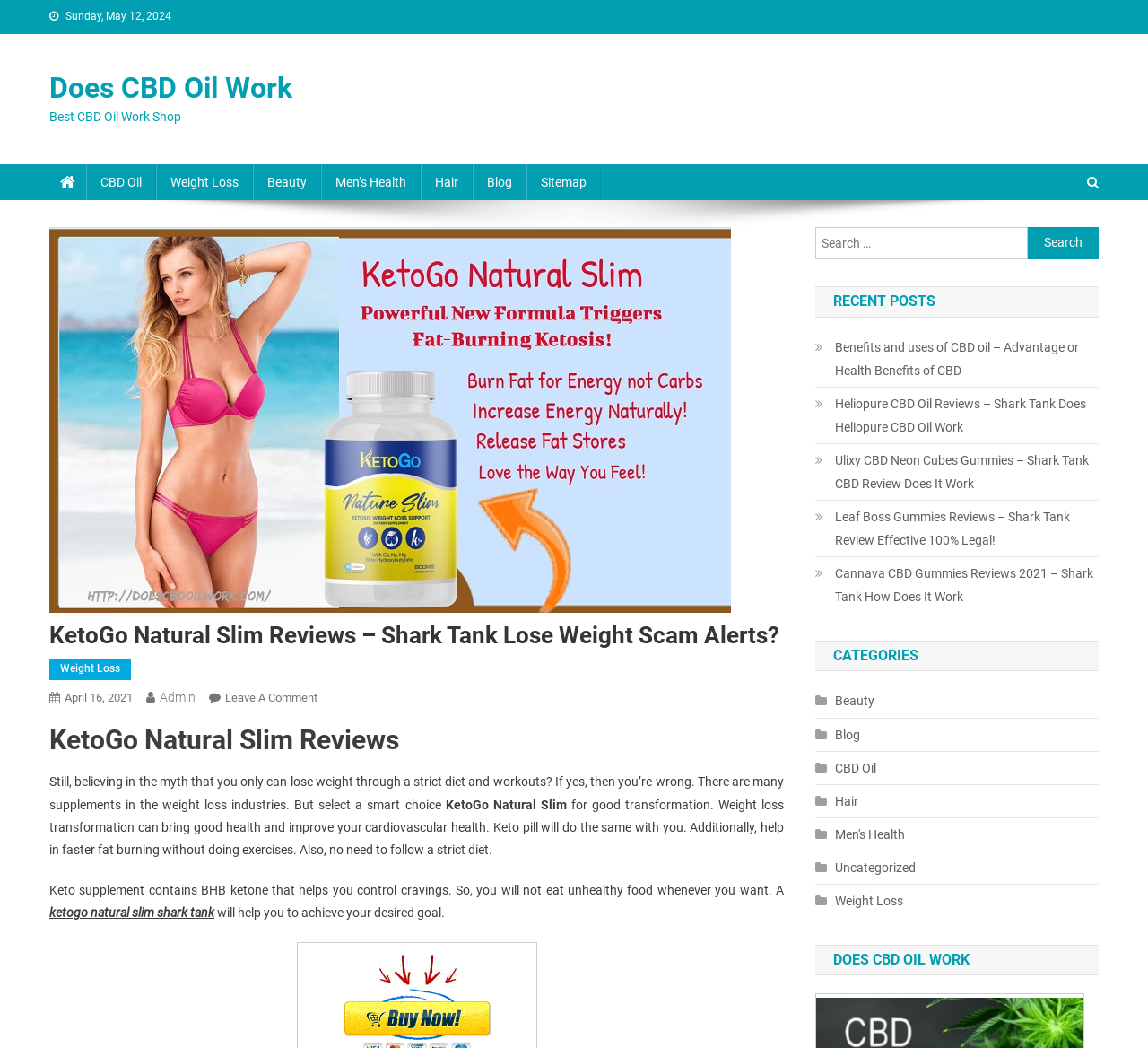From the element description: "Does CBD Oil Work", extract the bounding box coordinates of the UI element. The coordinates should be expressed as four float numbers between 0 and 1, in the order [left, top, right, bottom].

[0.043, 0.067, 0.255, 0.1]